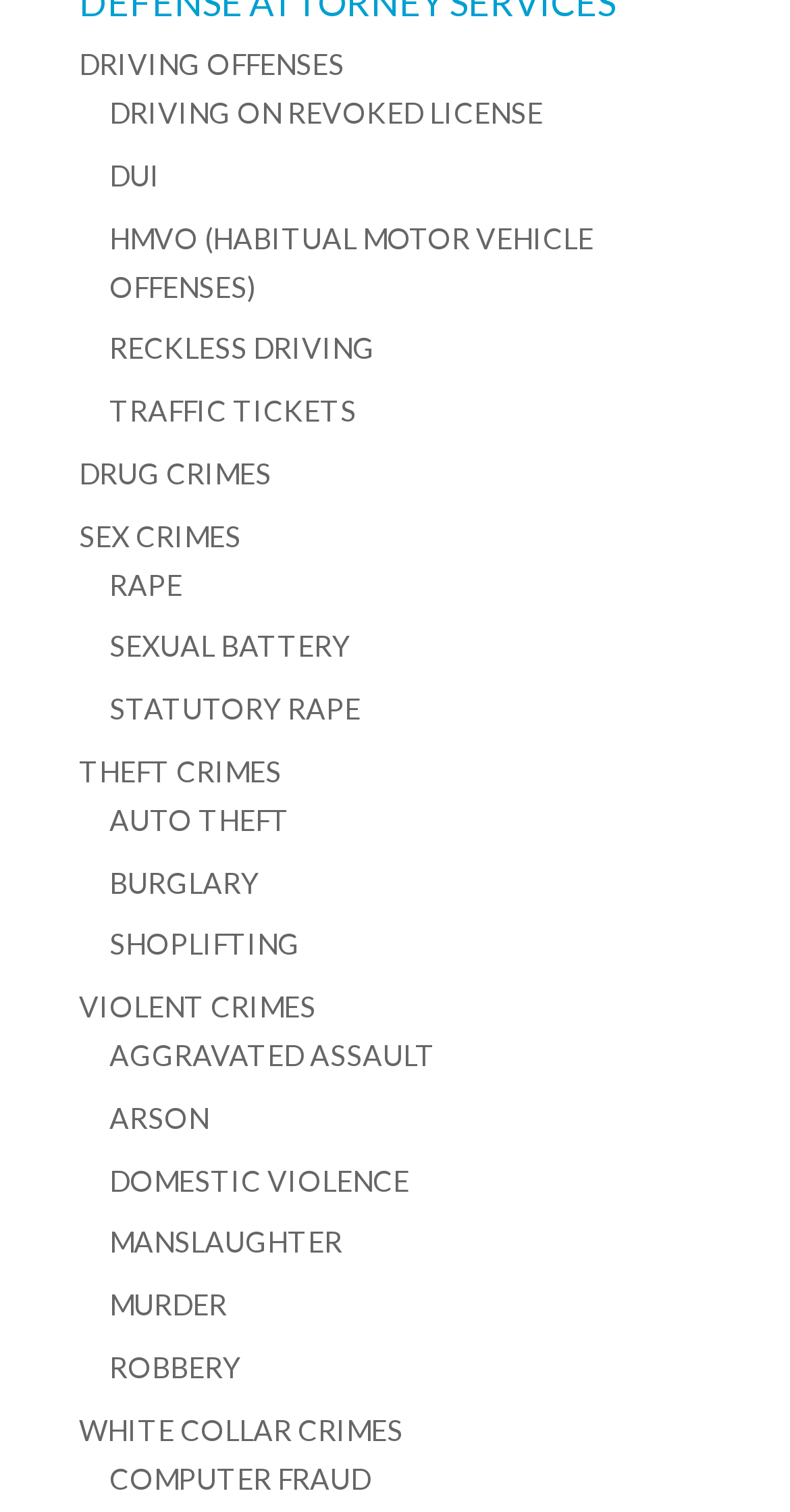Given the element description DRIVING ON REVOKED LICENSE, identify the bounding box coordinates for the UI element on the webpage screenshot. The format should be (top-left x, top-left y, bottom-right x, bottom-right y), with values between 0 and 1.

[0.138, 0.063, 0.687, 0.086]